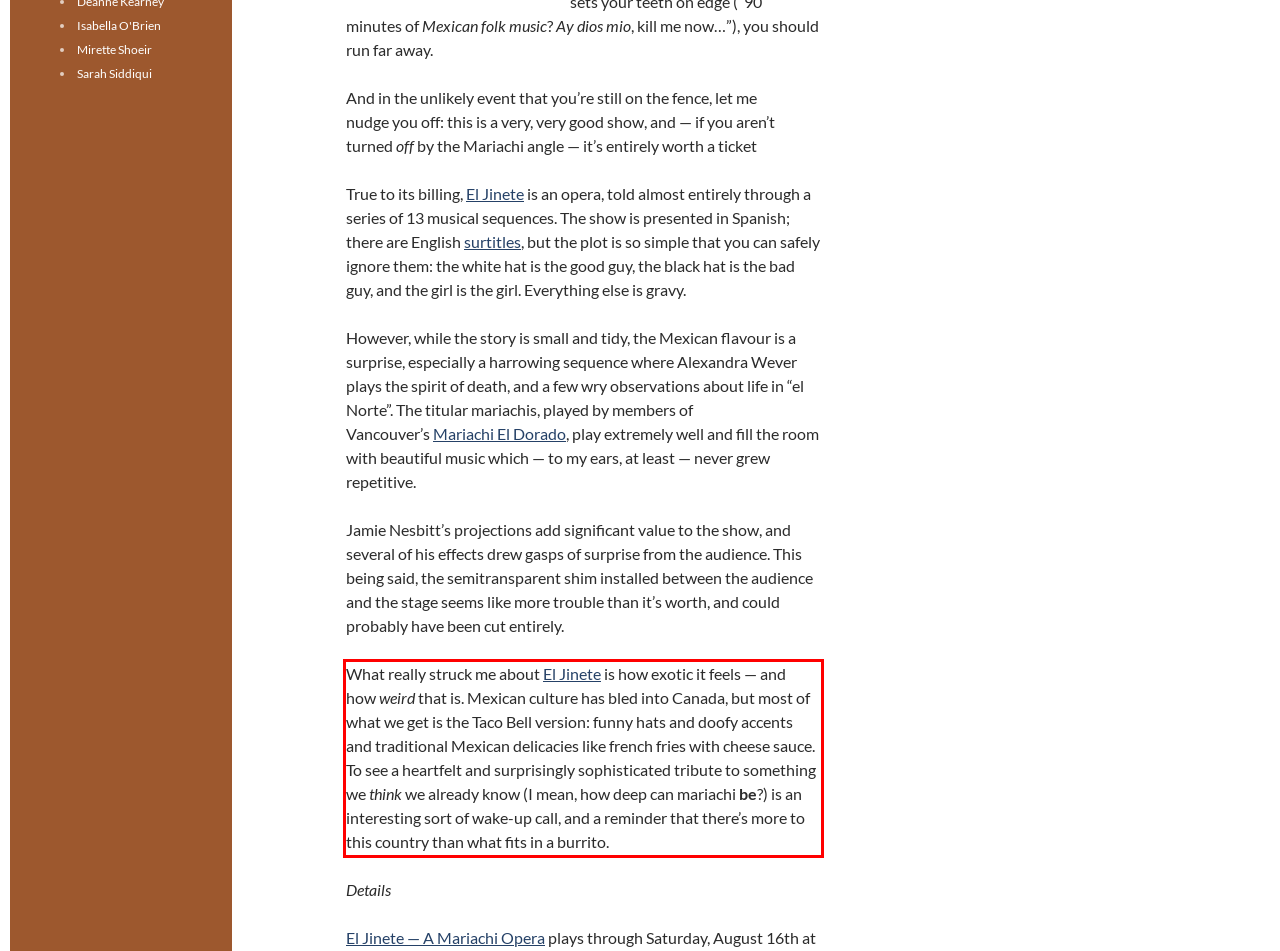Inspect the webpage screenshot that has a red bounding box and use OCR technology to read and display the text inside the red bounding box.

What really struck me about El Jinete is how exotic it feels — and how weird that is. Mexican culture has bled into Canada, but most of what we get is the Taco Bell version: funny hats and doofy accents and traditional Mexican delicacies like french fries with cheese sauce. To see a heartfelt and surprisingly sophisticated tribute to something we think we already know (I mean, how deep can mariachi be?) is an interesting sort of wake-up call, and a reminder that there’s more to this country than what fits in a burrito.